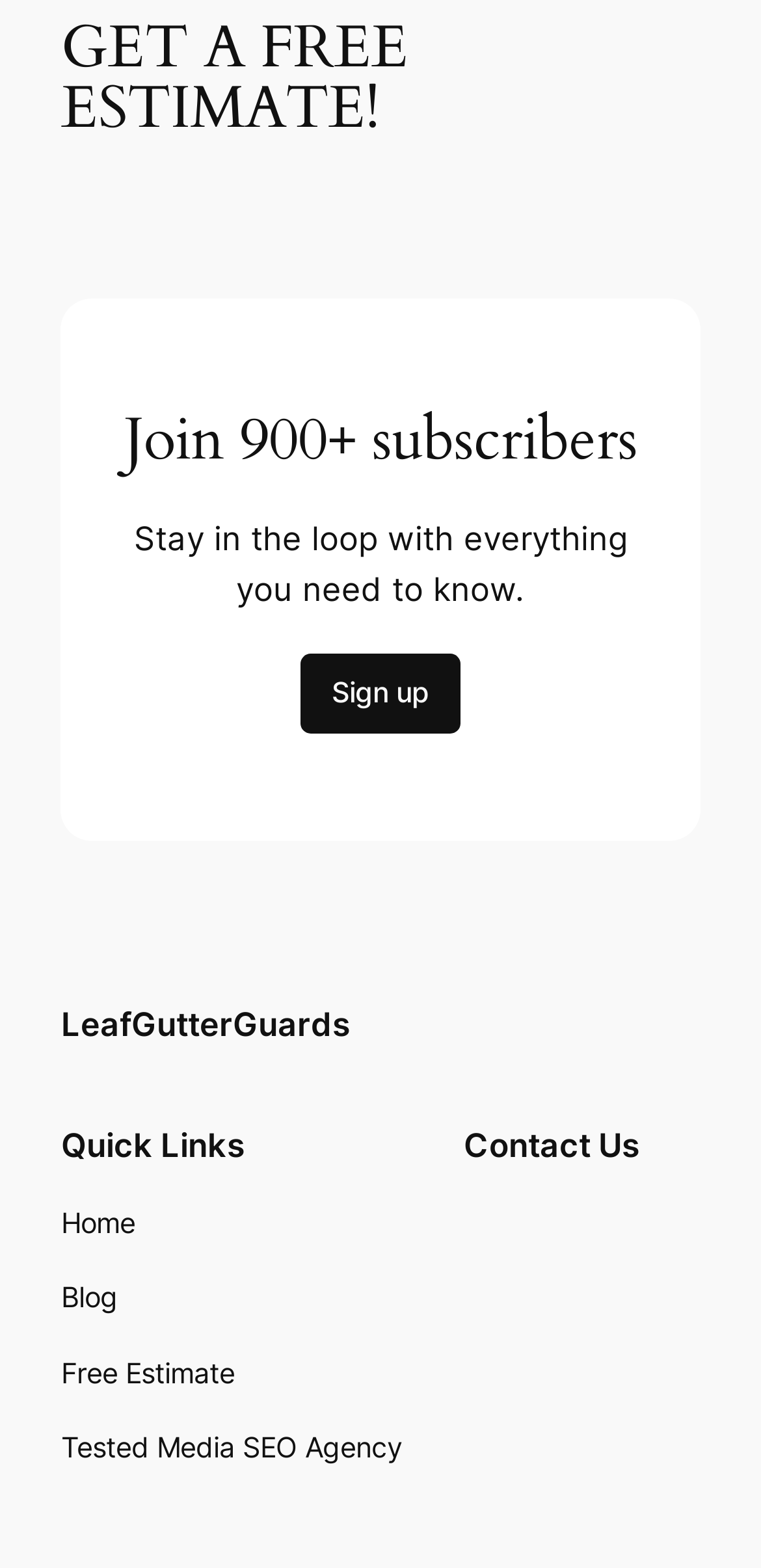What is the call-to-action on the top?
Using the details shown in the screenshot, provide a comprehensive answer to the question.

The topmost heading on the webpage is 'GET A FREE ESTIMATE!' which suggests that the primary call-to-action is to get a free estimate, possibly for a service or product offered by the website.